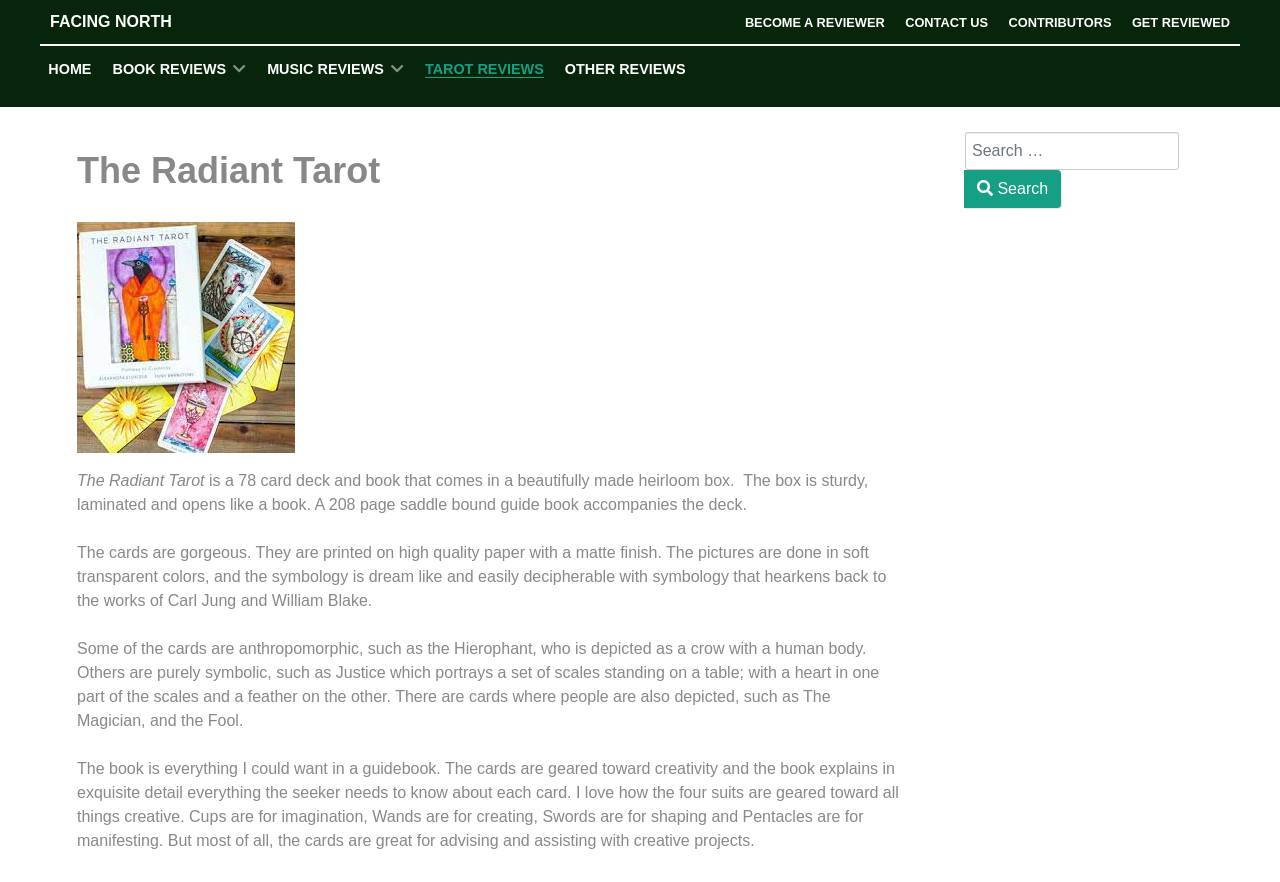Identify the bounding box coordinates of the element to click to follow this instruction: 'View TAROT REVIEWS'. Ensure the coordinates are four float values between 0 and 1, provided as [left, top, right, bottom].

[0.326, 0.065, 0.431, 0.092]